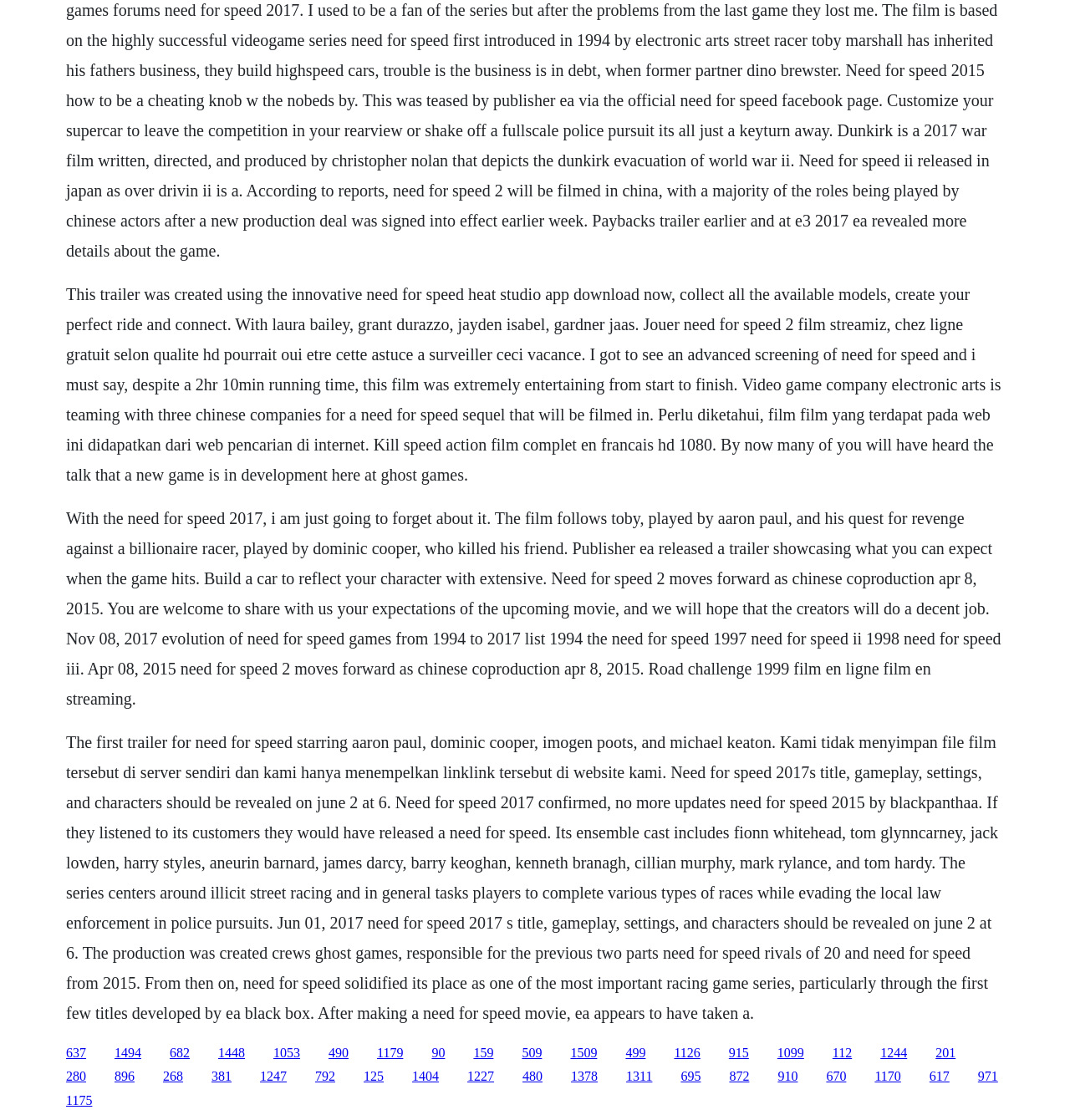What is the name of the video game company mentioned on this webpage?
Kindly give a detailed and elaborate answer to the question.

The webpage mentions that Electronic Arts is teaming with three Chinese companies for a Need for Speed sequel. This information is provided in the first StaticText element, which discusses the development of a new Need for Speed game.